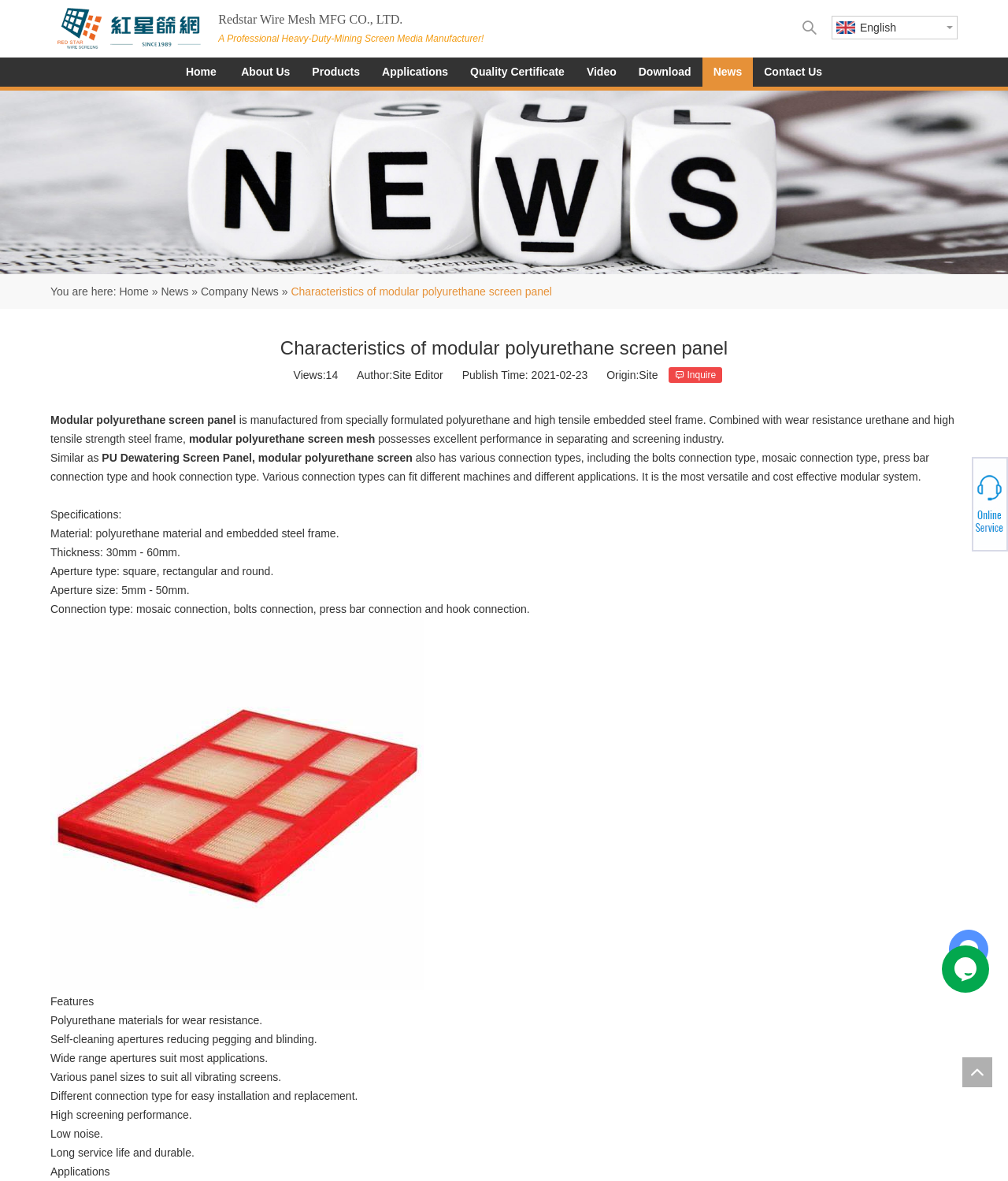What is the purpose of the self-cleaning apertures?
Answer the question in as much detail as possible.

I found the answer in the features section of the webpage, where it is stated that the self-cleaning apertures of the modular polyurethane screen panel reduce pegging and blinding.